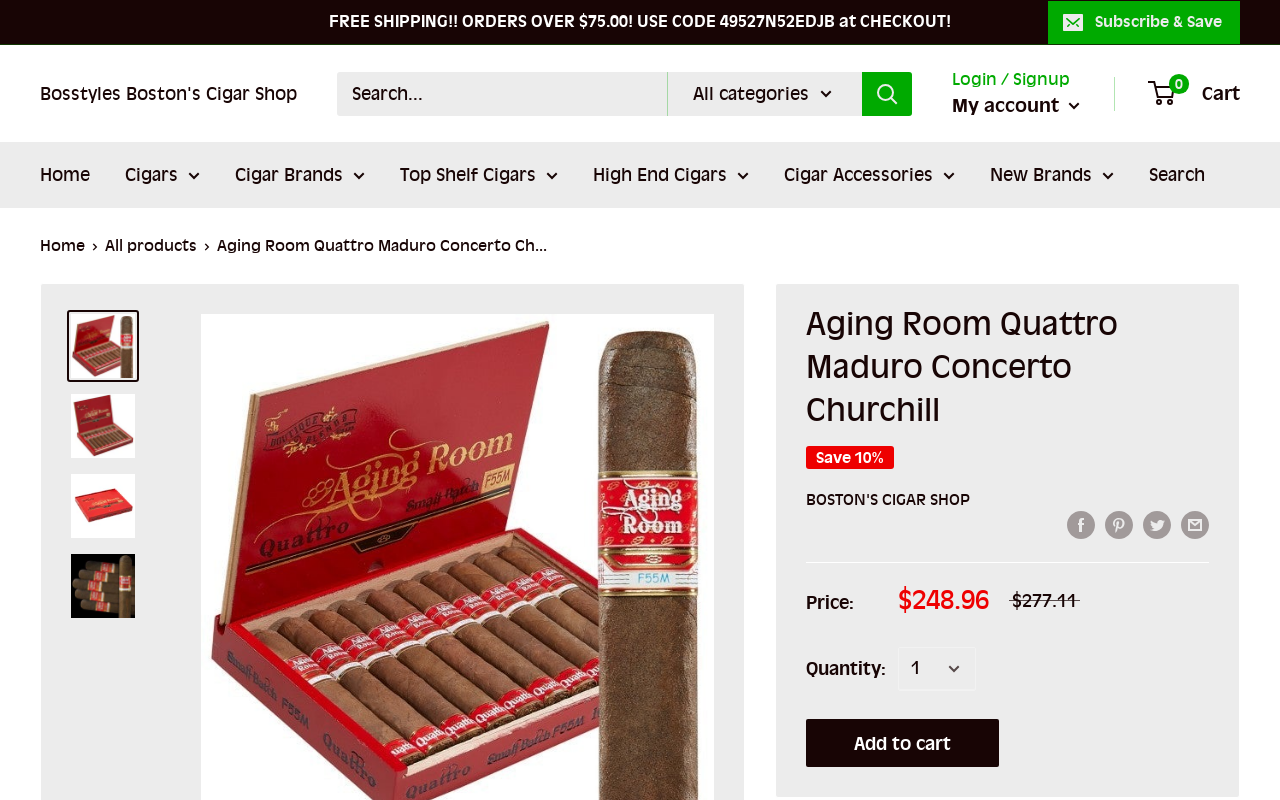Please determine the bounding box coordinates of the section I need to click to accomplish this instruction: "Search for cigars".

[0.263, 0.09, 0.712, 0.145]